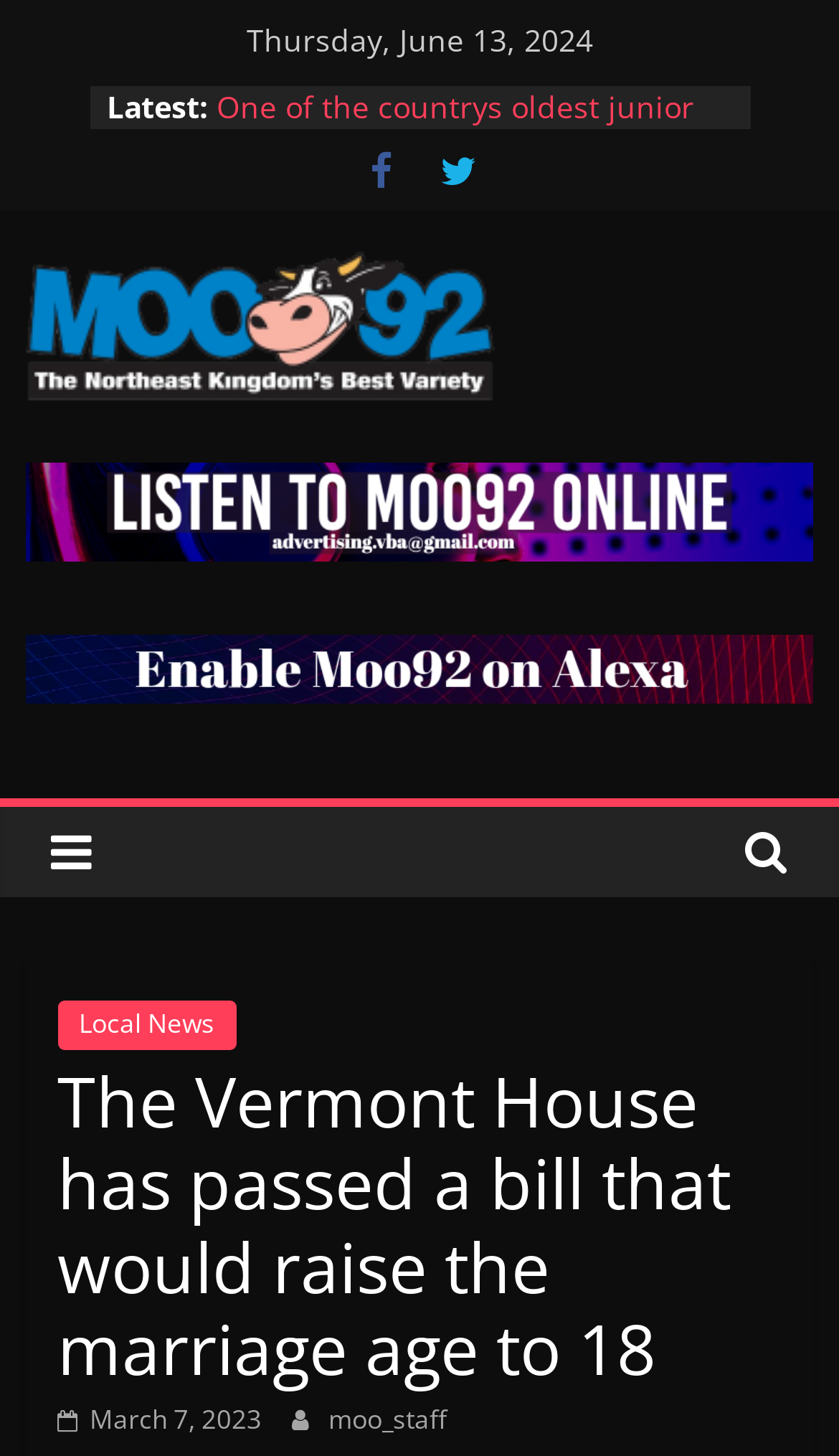From the screenshot, find the bounding box of the UI element matching this description: "moo_staff". Supply the bounding box coordinates in the form [left, top, right, bottom], each a float between 0 and 1.

[0.392, 0.963, 0.533, 0.988]